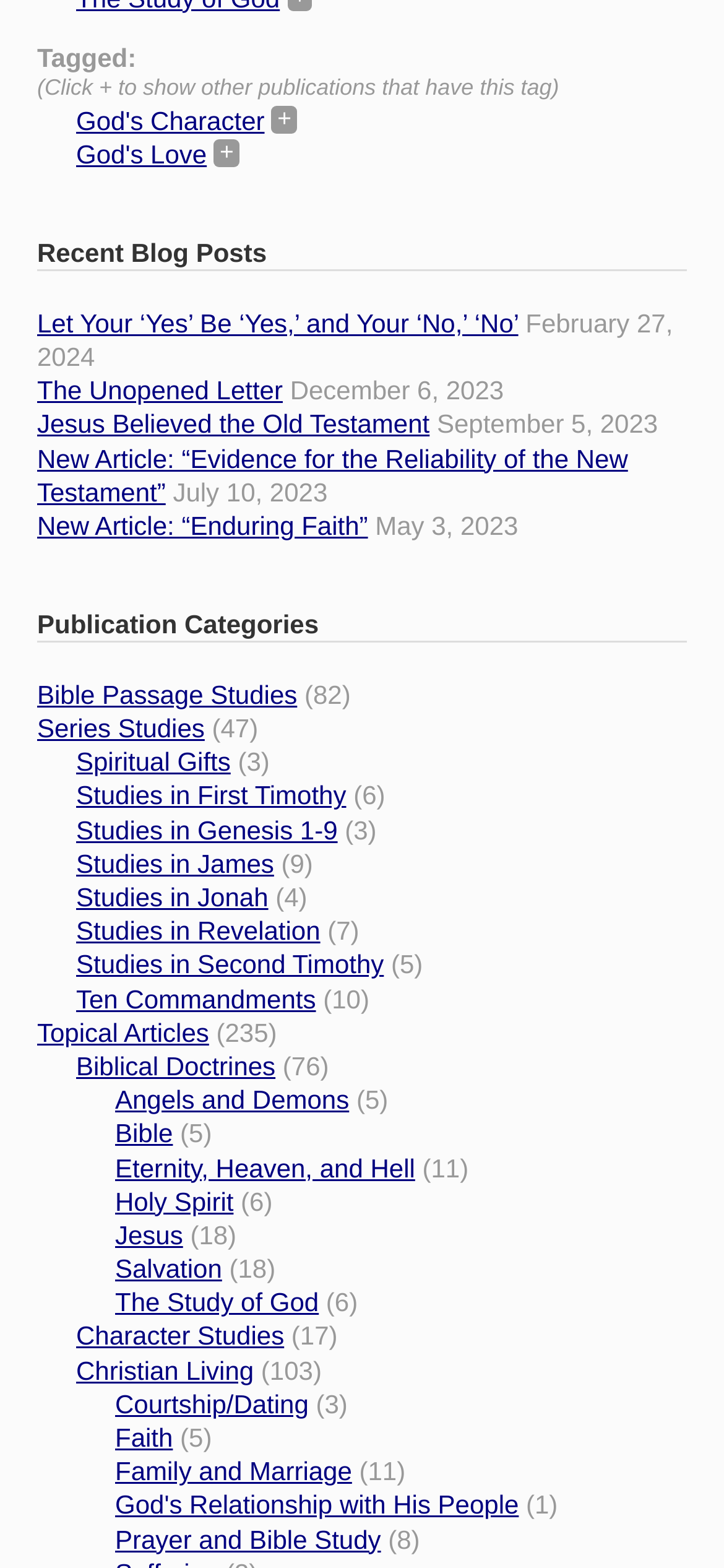How many articles are in the 'Bible Passage Studies' category?
Look at the image and answer the question using a single word or phrase.

82